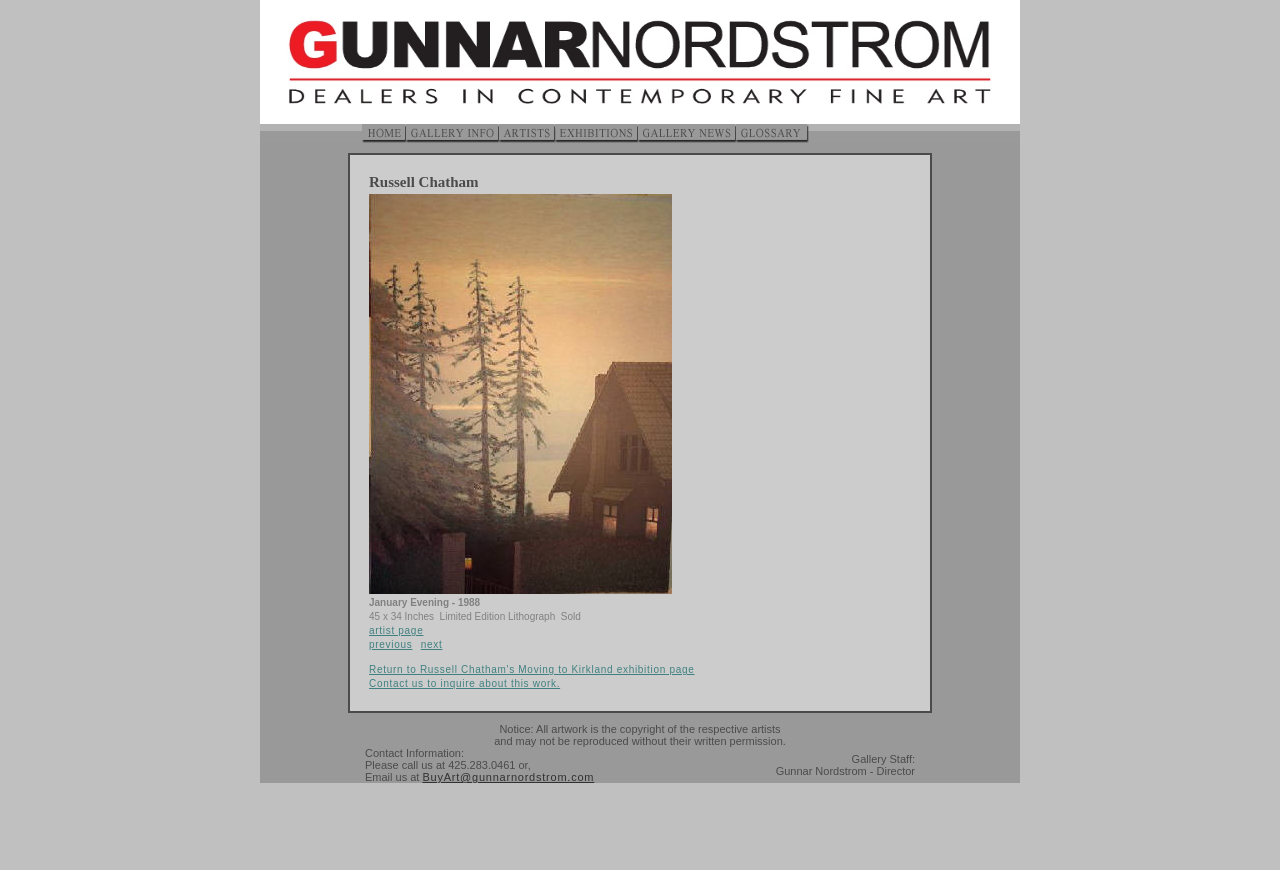What is the size of the artwork?
Please answer using one word or phrase, based on the screenshot.

45 x 34 Inches